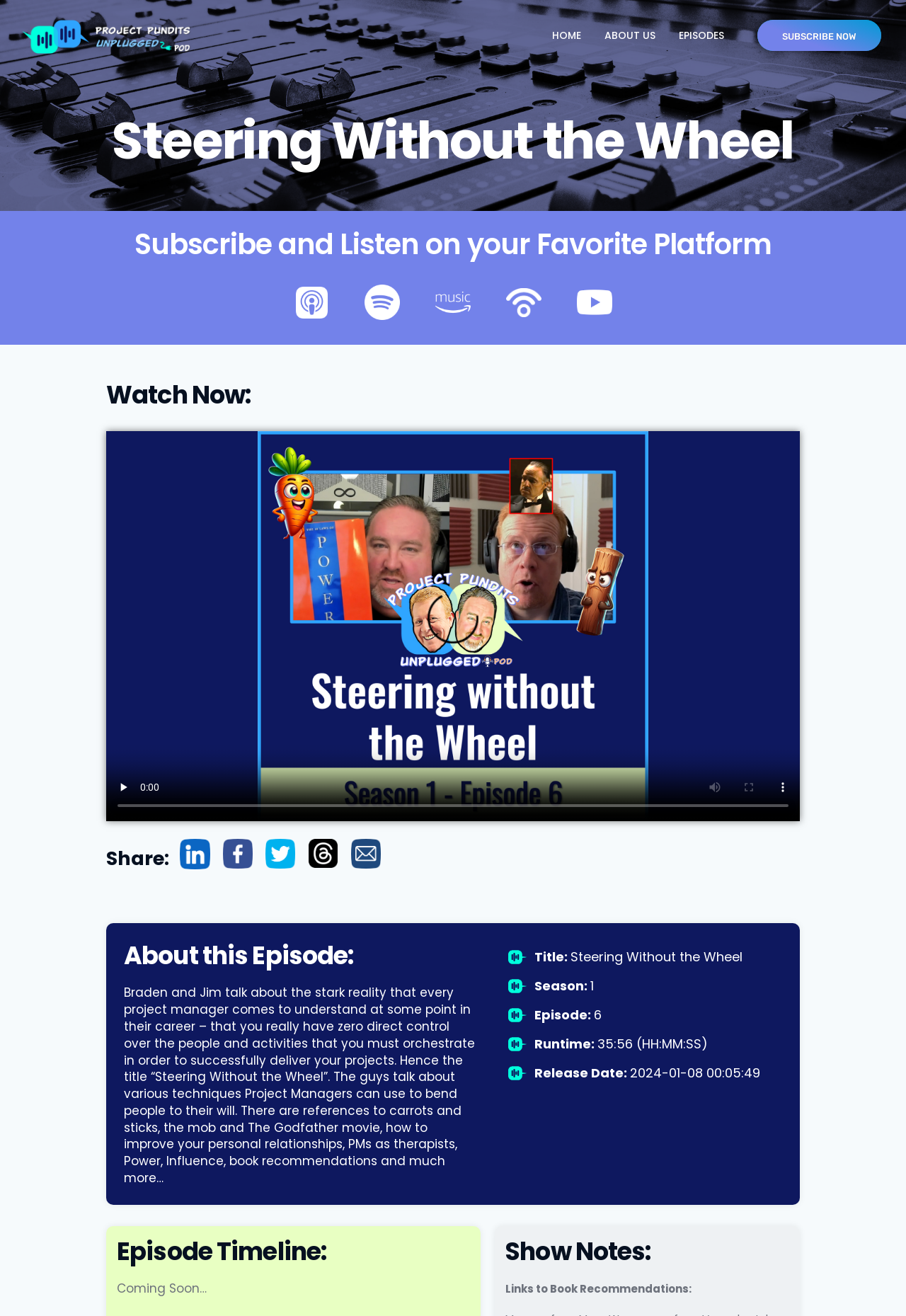Please identify the bounding box coordinates of the clickable region that I should interact with to perform the following instruction: "Go to the Episodes page". The coordinates should be expressed as four float numbers between 0 and 1, i.e., [left, top, right, bottom].

[0.745, 0.013, 0.804, 0.04]